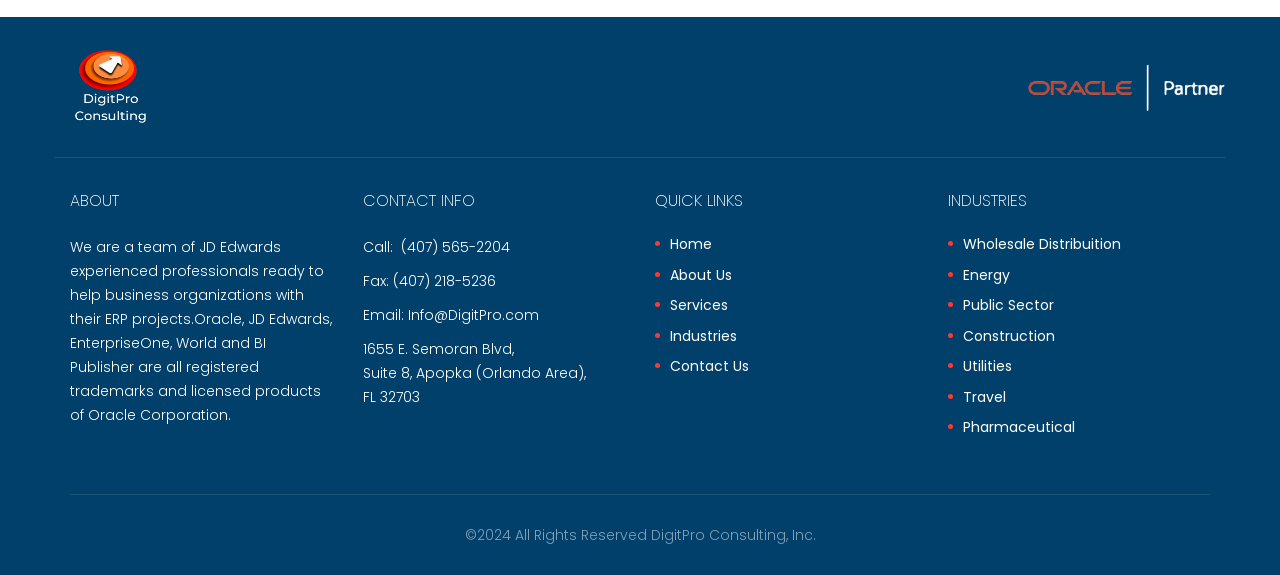Provide the bounding box coordinates for the UI element that is described as: "Trading Online".

None